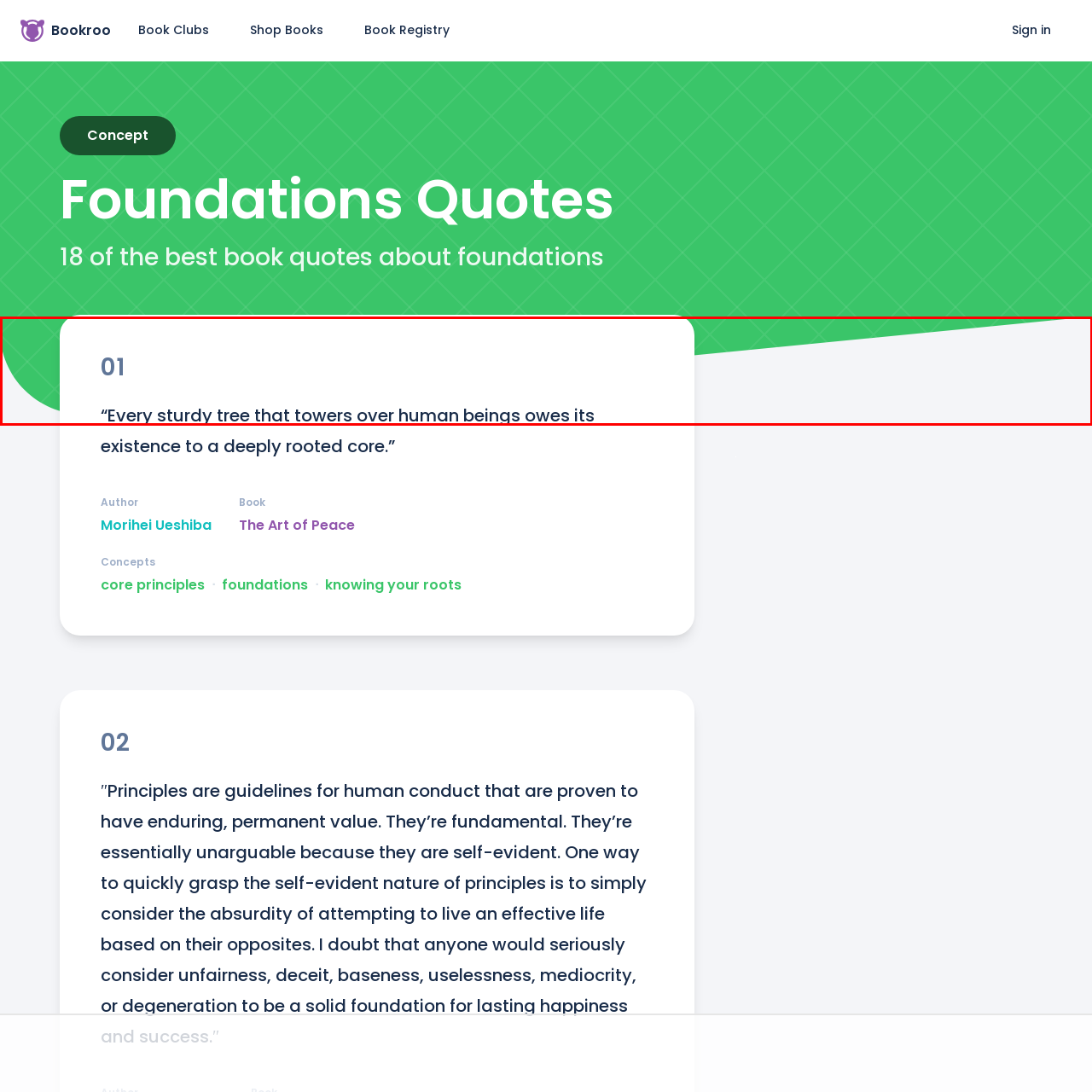What is the theme of the quote?
Consider the details within the red bounding box and provide a thorough answer to the question.

The caption explains that the quote emphasizes the importance of foundations, highlighting the connection to roots and stability, which suggests that the theme of the quote is the significance of strong foundations in life.